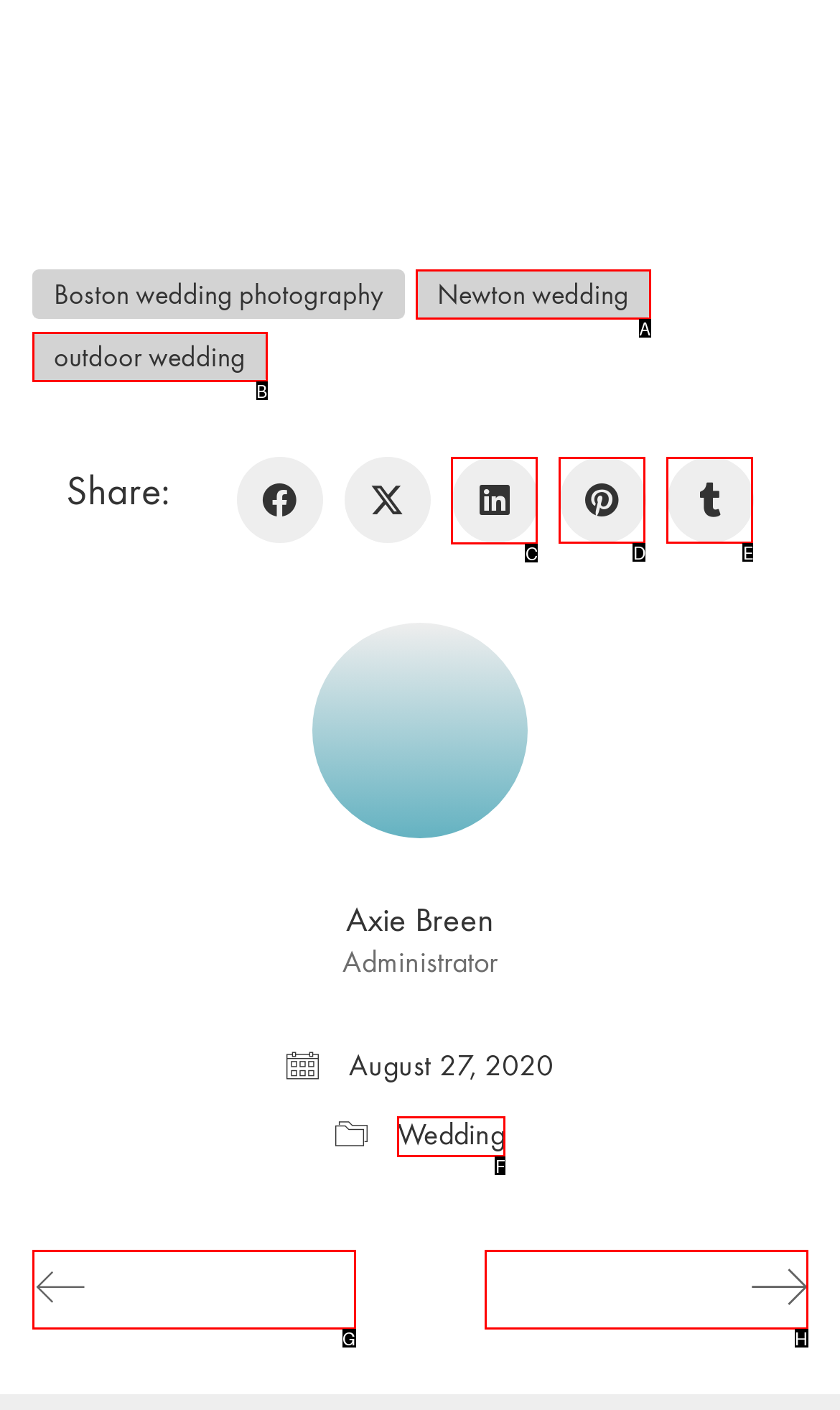Choose the HTML element that should be clicked to accomplish the task: Click on LinkedIn. Answer with the letter of the chosen option.

C